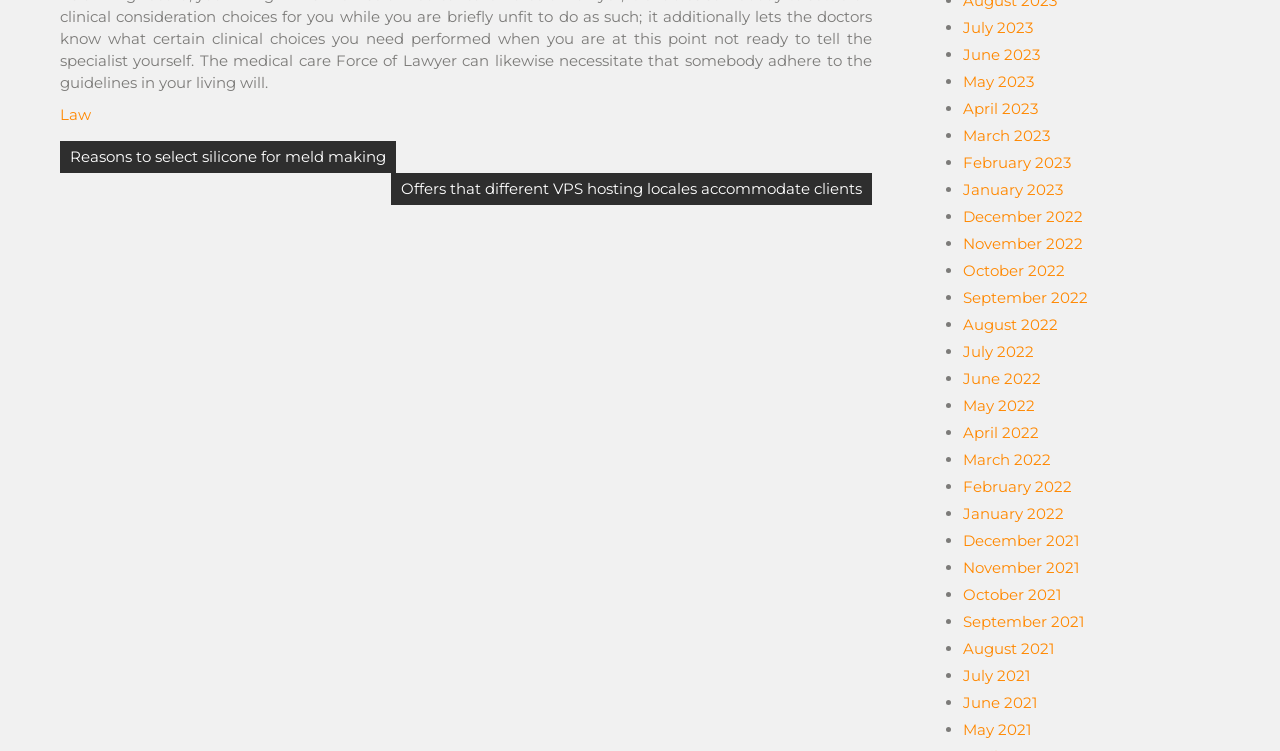Determine the bounding box coordinates of the element that should be clicked to execute the following command: "View posts from July 2023".

[0.752, 0.025, 0.807, 0.05]